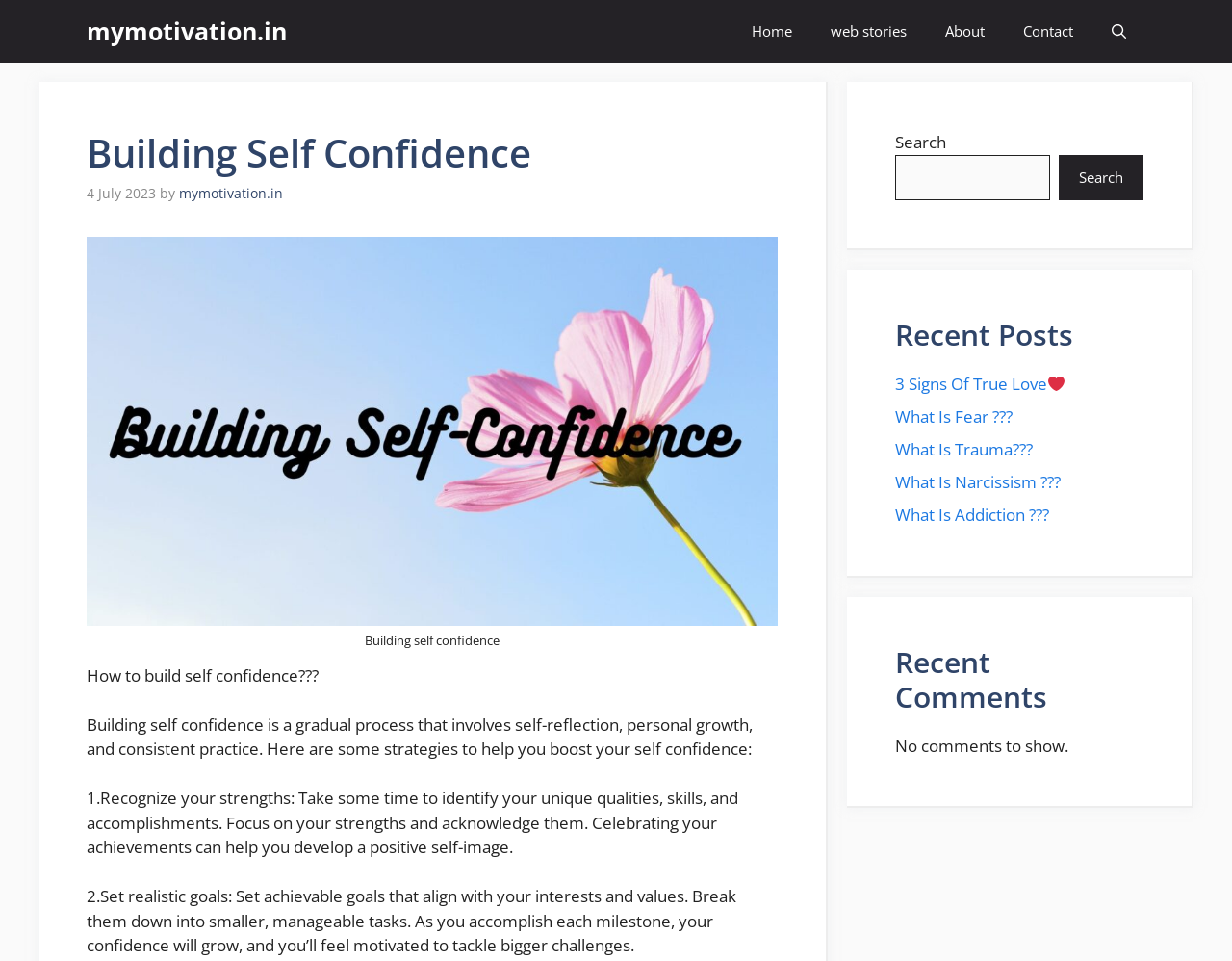Consider the image and give a detailed and elaborate answer to the question: 
How many links are present in the navigation section?

The navigation section has 5 links, namely 'Home', 'Web Stories', 'About', 'Contact', and 'mymotivation.in'.